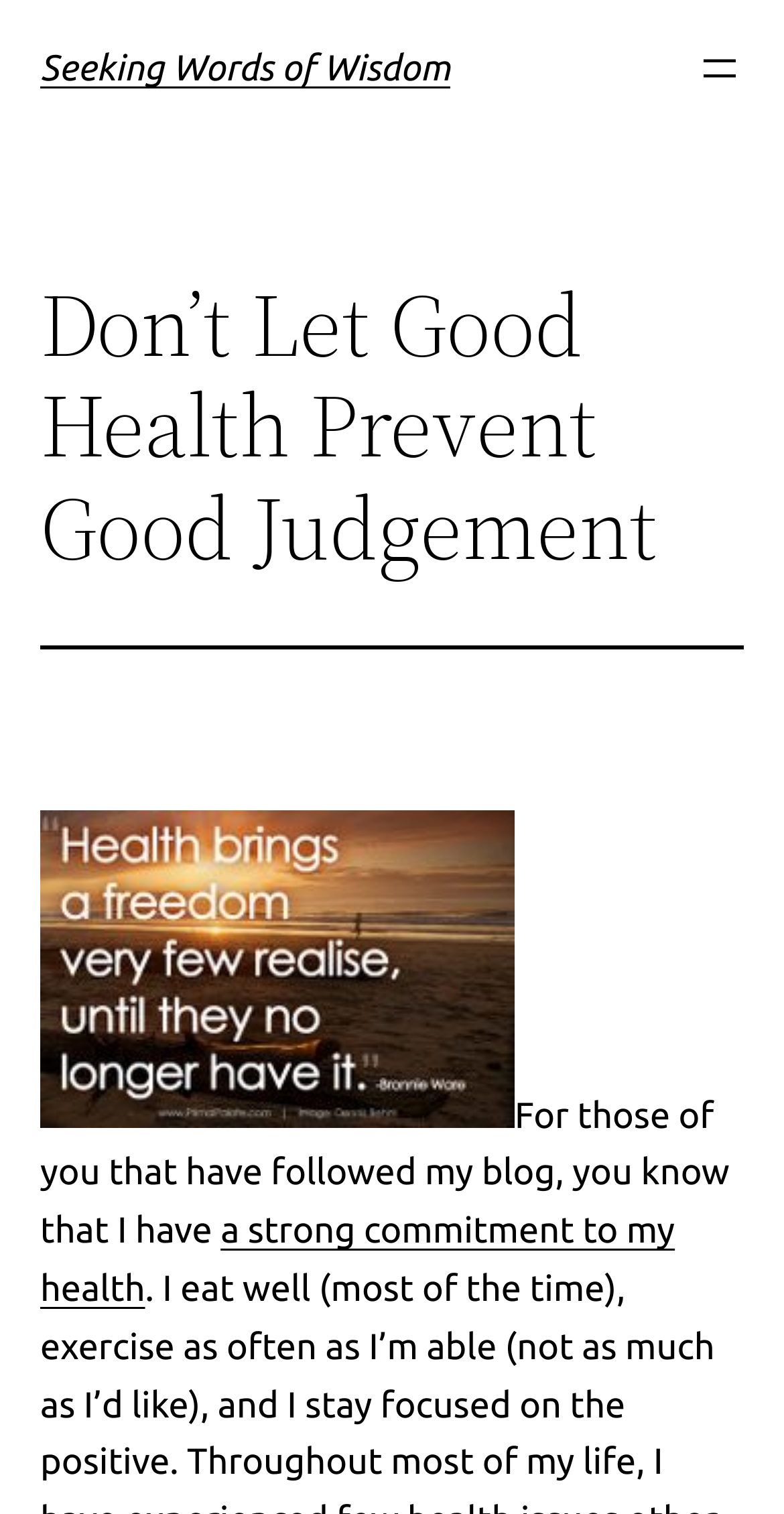From the element description: "Seeking Words of Wisdom", extract the bounding box coordinates of the UI element. The coordinates should be expressed as four float numbers between 0 and 1, in the order [left, top, right, bottom].

[0.051, 0.032, 0.574, 0.058]